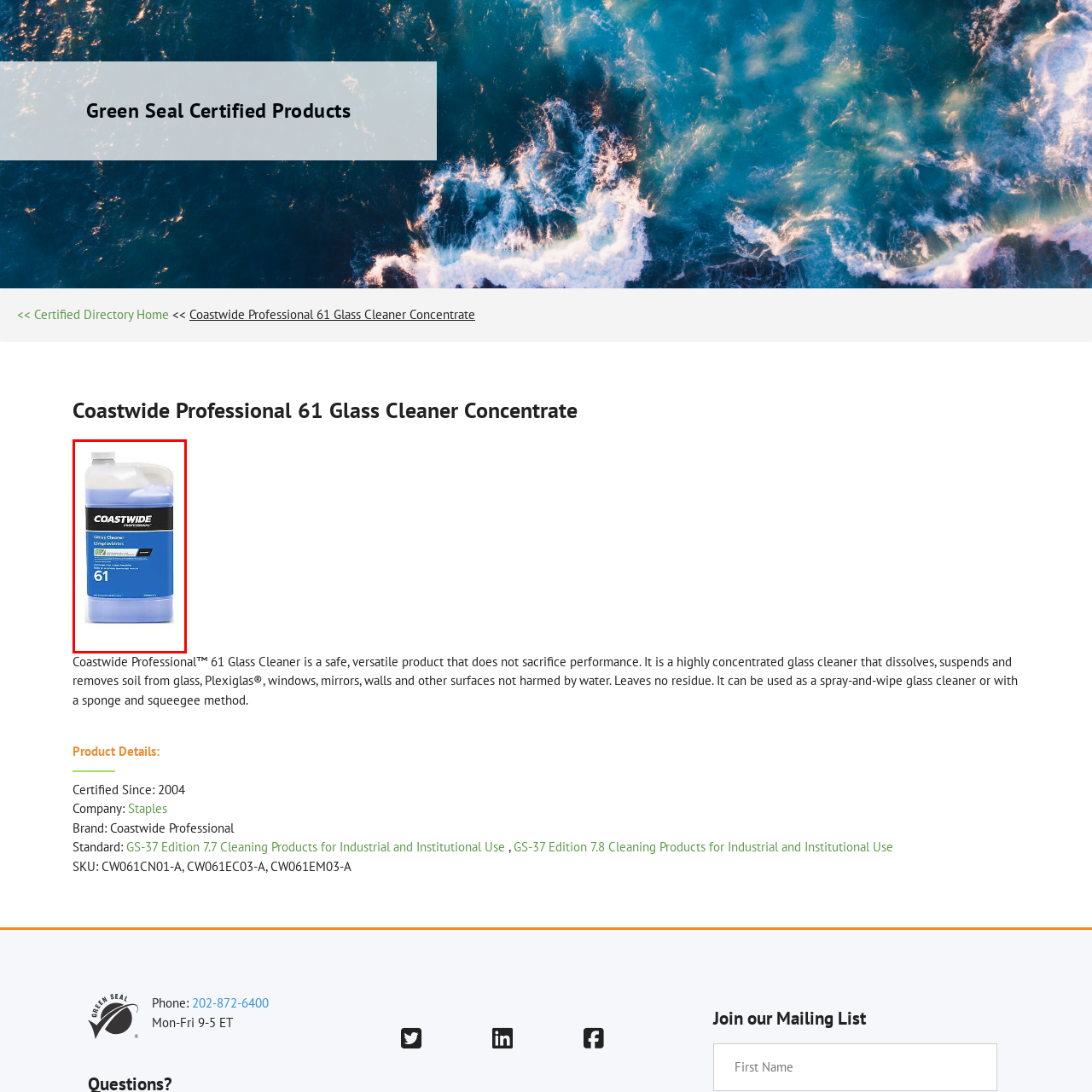Offer a thorough and descriptive summary of the image captured in the red bounding box.

The image showcases a bottle of Coastwide Professional 61 Glass Cleaner Concentrate, recognized for its safe and effective cleaning properties. The packaging is prominently labeled with the product name "Coastwide Professional" along with the product number "61." The bottle features a vibrant blue and black color scheme, which emphasizes its professional-grade cleaning solutions. Coastwide Professional 61 is designed for use on various surfaces, including glass, Plexiglas®, and mirrors, ensuring a streak-free shine while effectively dissolving and removing dirt and grime. This product is identified as Green Seal Certified, showcasing its commitment to environmentally friendly practices and high performance.